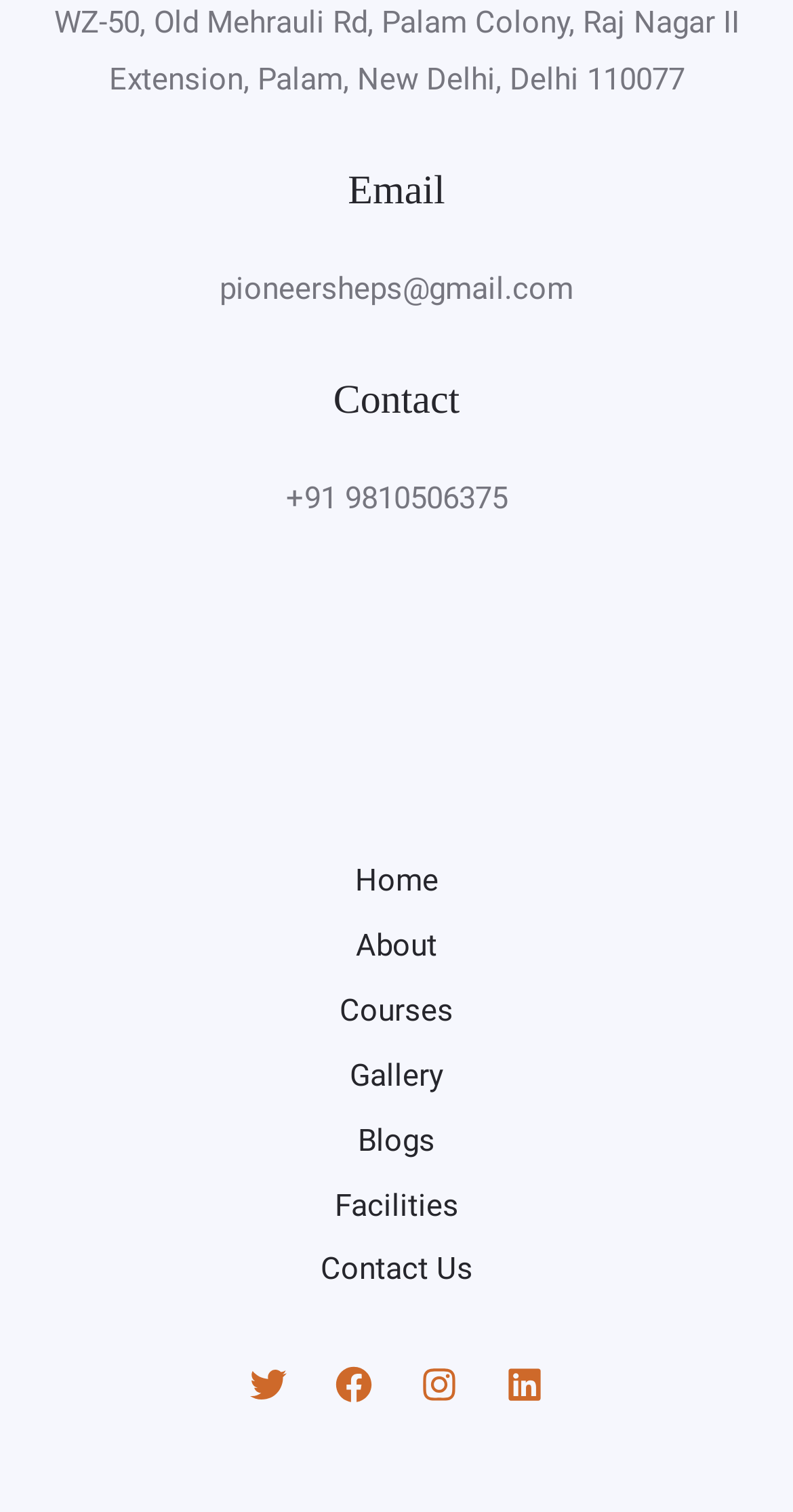Locate the bounding box coordinates of the area that needs to be clicked to fulfill the following instruction: "Open Twitter". The coordinates should be in the format of four float numbers between 0 and 1, namely [left, top, right, bottom].

[0.315, 0.904, 0.362, 0.928]